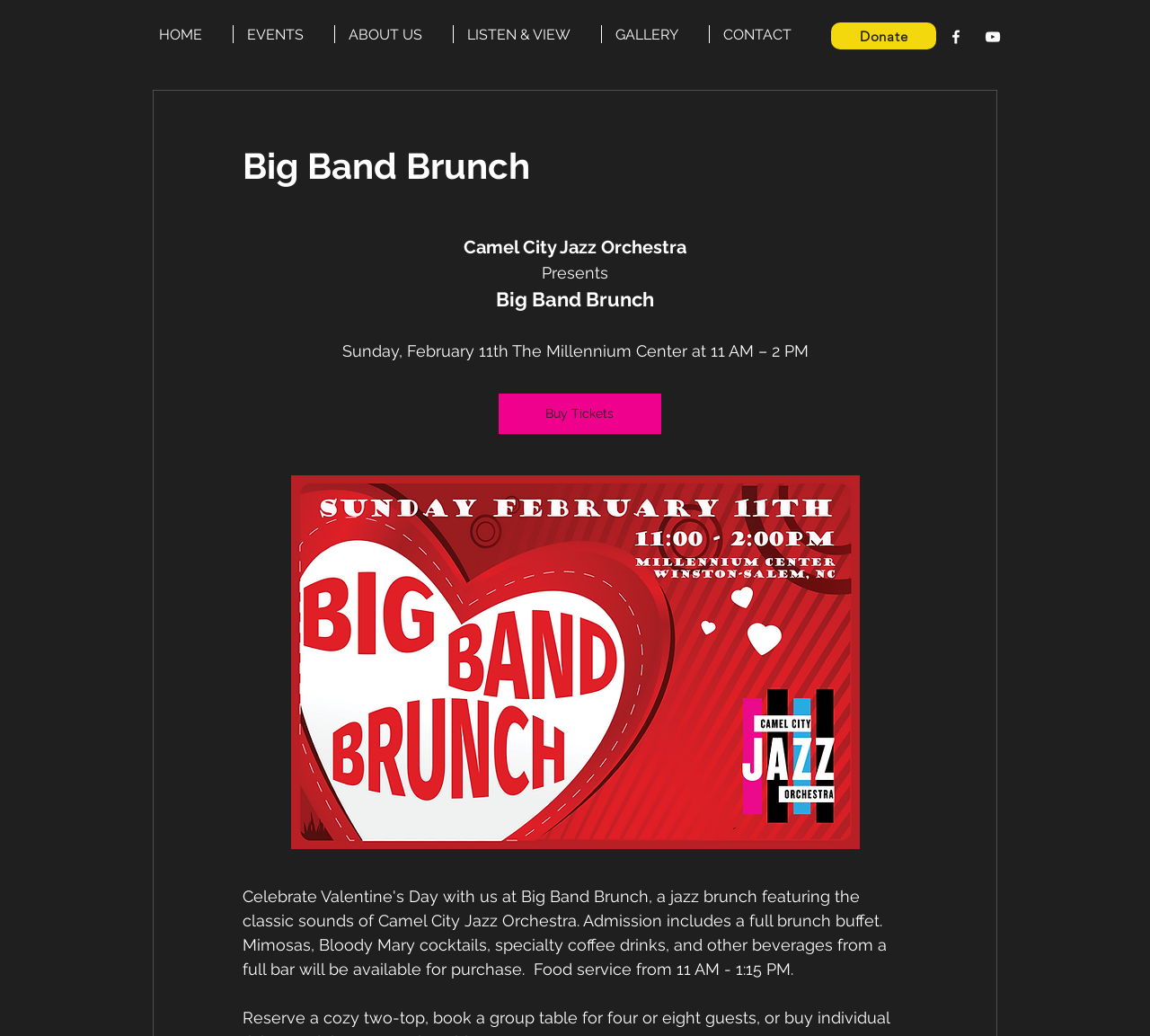Find the bounding box coordinates for the HTML element specified by: "ABOUT US".

[0.291, 0.024, 0.394, 0.042]